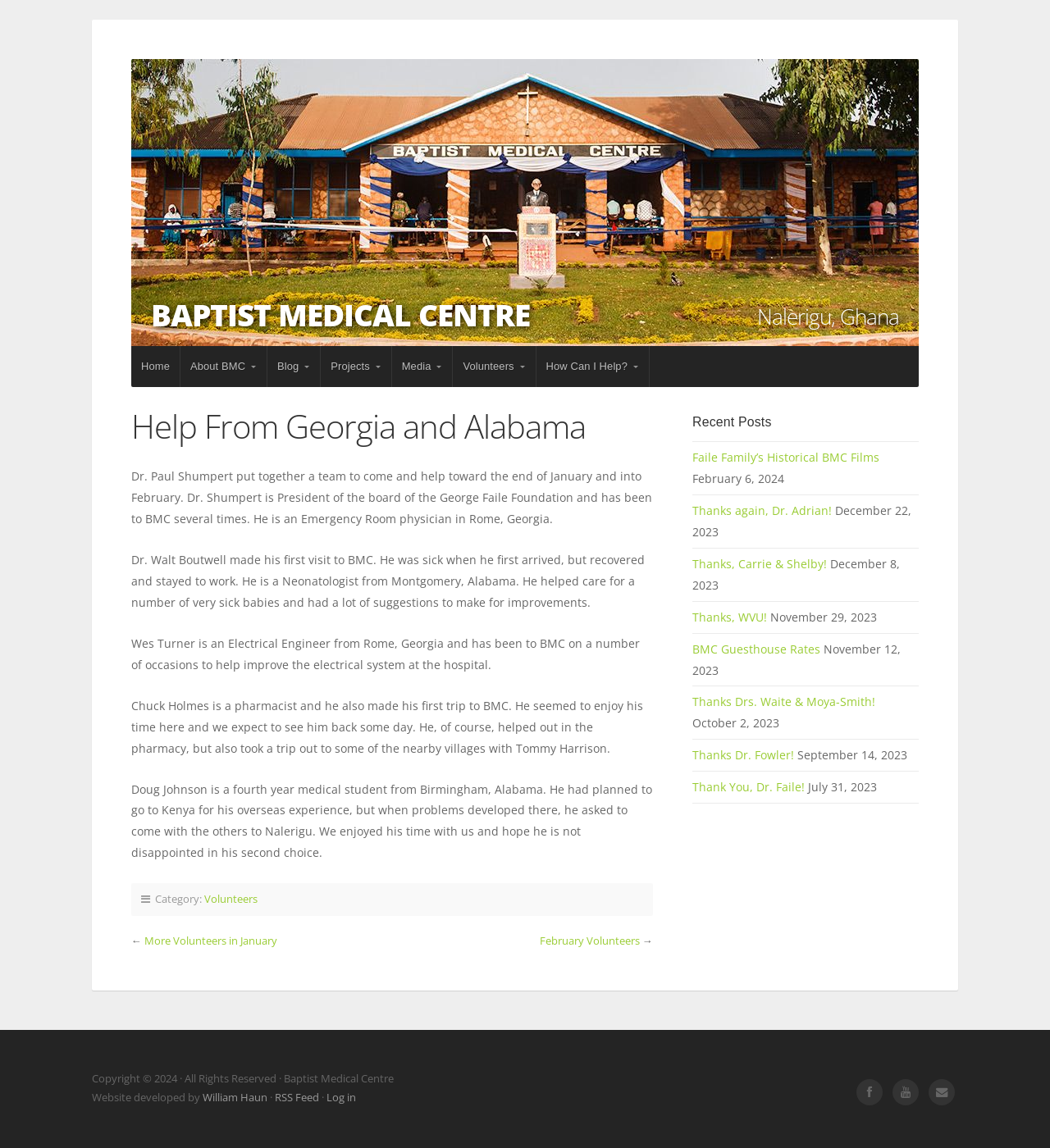Please determine the bounding box coordinates for the element that should be clicked to follow these instructions: "Read the blog post titled 'Faile Family’s Historical BMC Films'".

[0.659, 0.392, 0.838, 0.405]